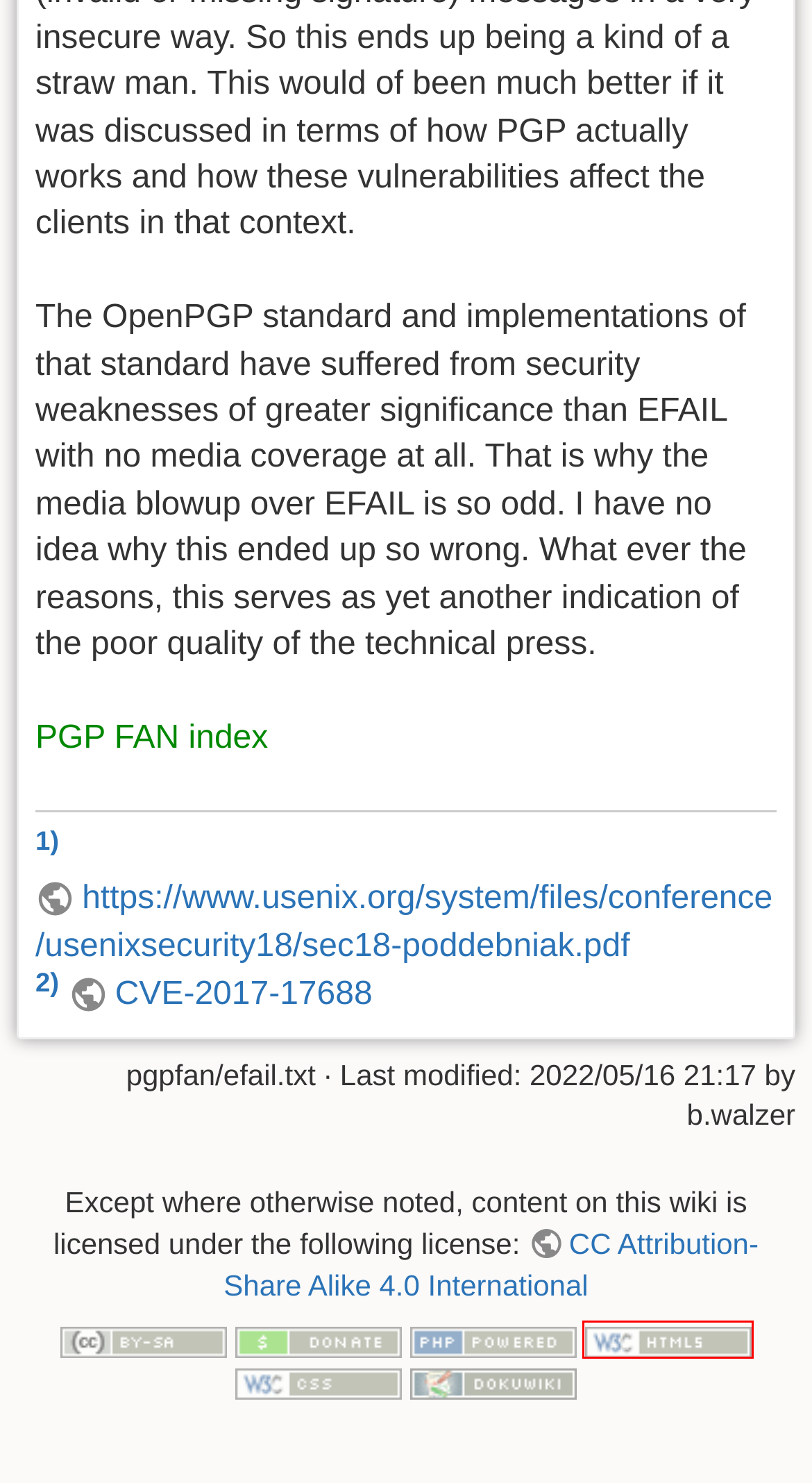Given a screenshot of a webpage with a red rectangle bounding box around a UI element, select the best matching webpage description for the new webpage that appears after clicking the highlighted element. The candidate descriptions are:
A. pgpfan:efail_jigsaw.w3.org_css-validator_check_referer_profile_css3 [The Call of the Open Sidewalk]
B. pgpfan:efail_doku.php_id_pgpfan:index [The Call of the Open Sidewalk]
C. pgpfan:efail_validator.w3.org_check_referer [The Call of the Open Sidewalk]
D. PHP: Hypertext Preprocessor
E. pgpfan:efail_doku.php_id_pgpfan:authenticated [The Call of the Open Sidewalk]
F. CC BY-SA 4.0 Deed | Attribution-ShareAlike 4.0 International
 | Creative Commons
G. NVD - CVE-2017-17688
H. donate [DokuWiki]

C